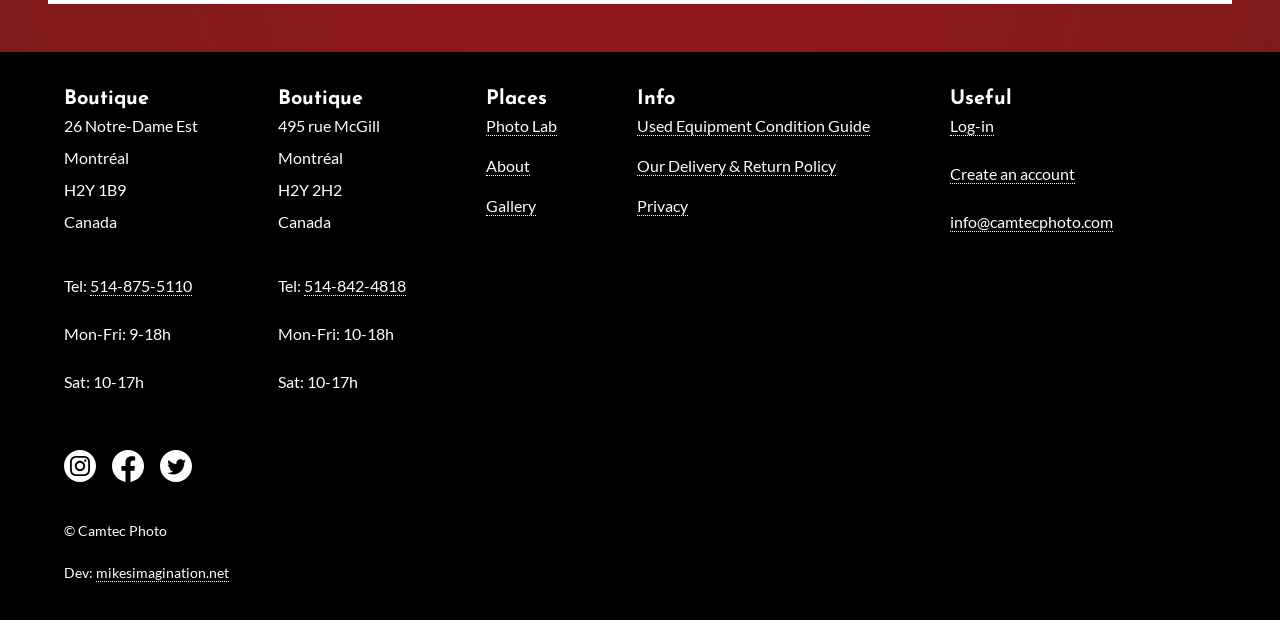Locate the bounding box coordinates of the UI element described by: "514-875-5110". The bounding box coordinates should consist of four float numbers between 0 and 1, i.e., [left, top, right, bottom].

[0.07, 0.445, 0.15, 0.477]